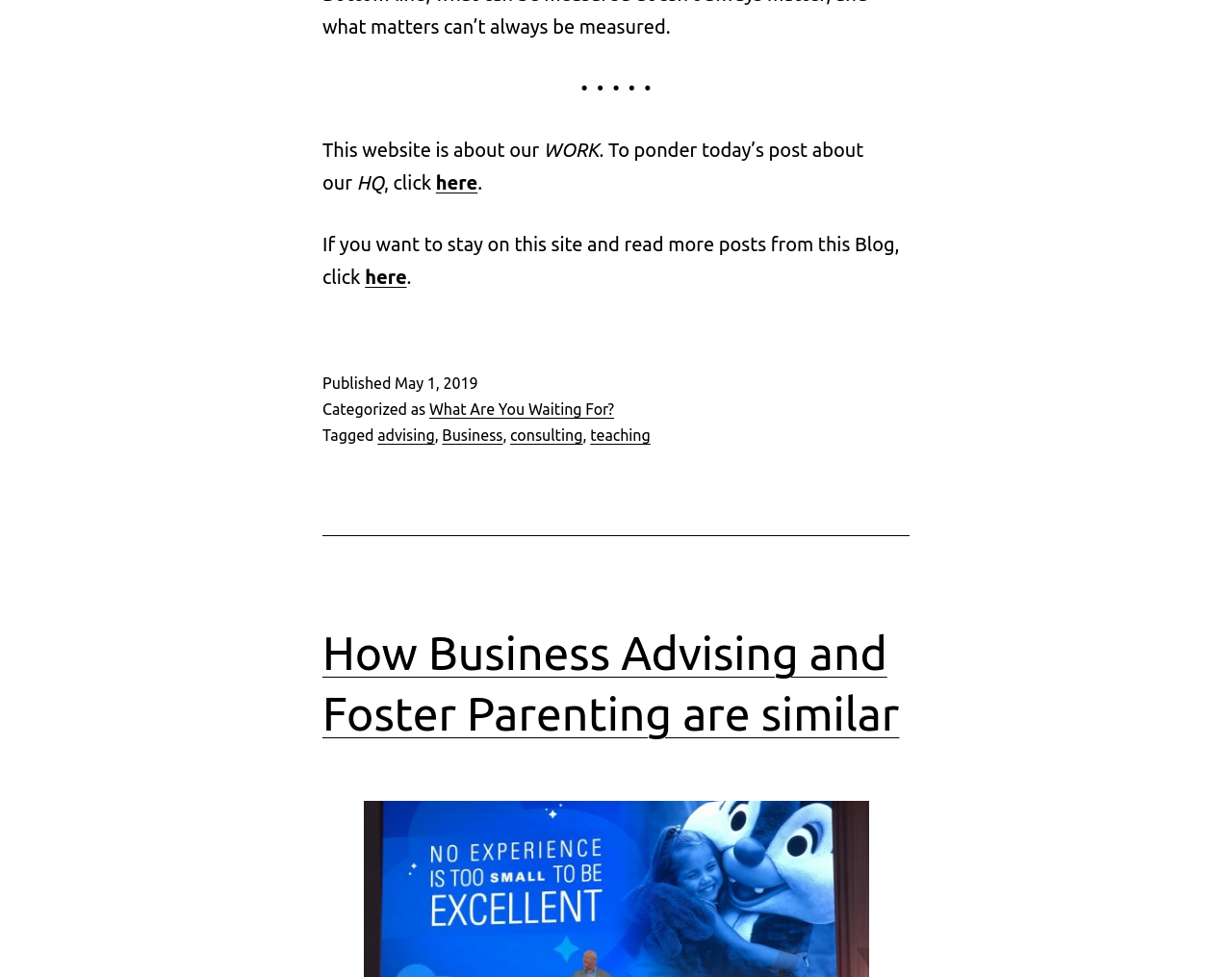Pinpoint the bounding box coordinates of the area that must be clicked to complete this instruction: "click here to ponder today’s post about our WORK".

[0.354, 0.175, 0.388, 0.198]